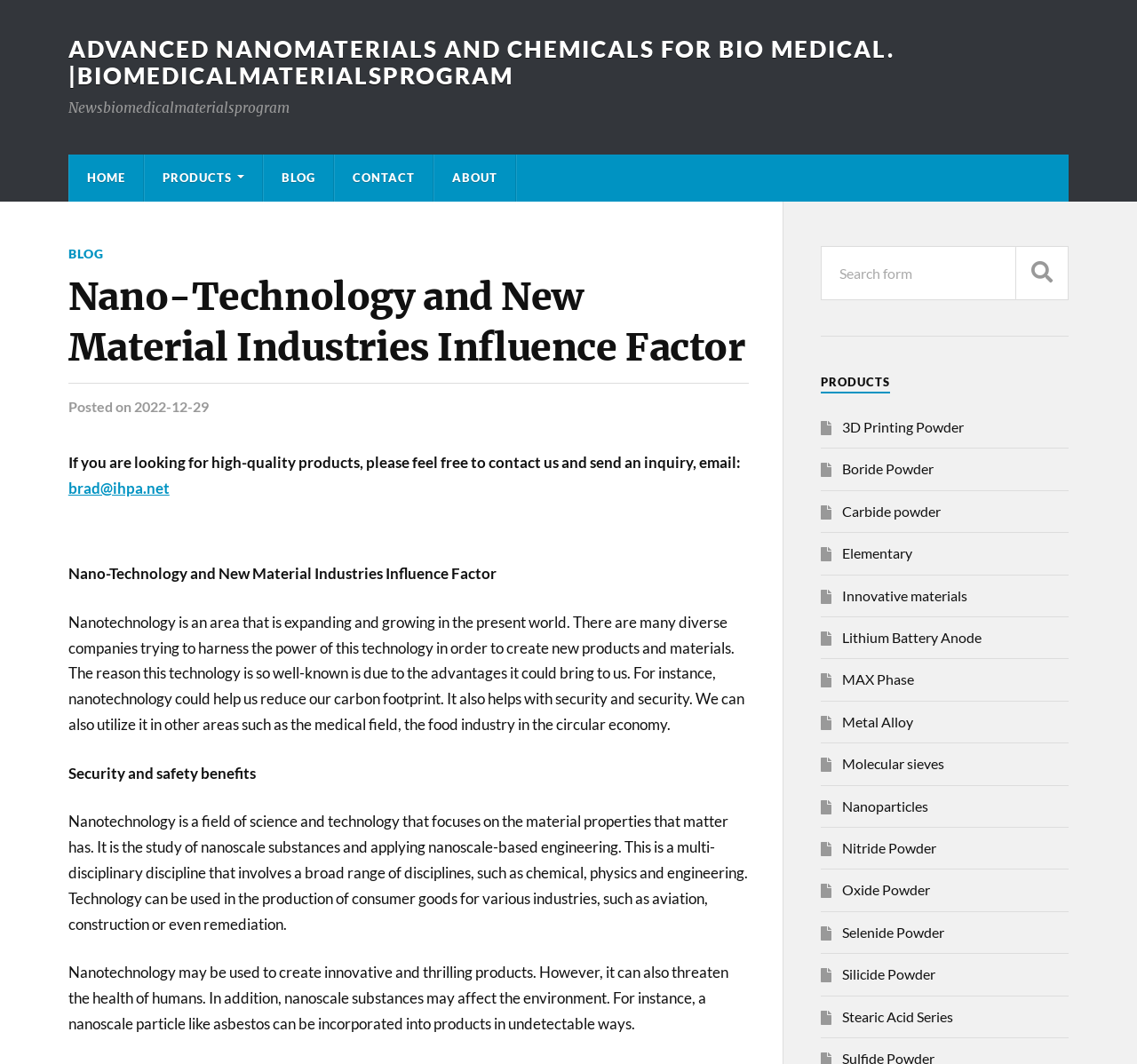Provide the bounding box coordinates, formatted as (top-left x, top-left y, bottom-right x, bottom-right y), with all values being floating point numbers between 0 and 1. Identify the bounding box of the UI element that matches the description: 3D Printing Powder

[0.741, 0.393, 0.848, 0.409]